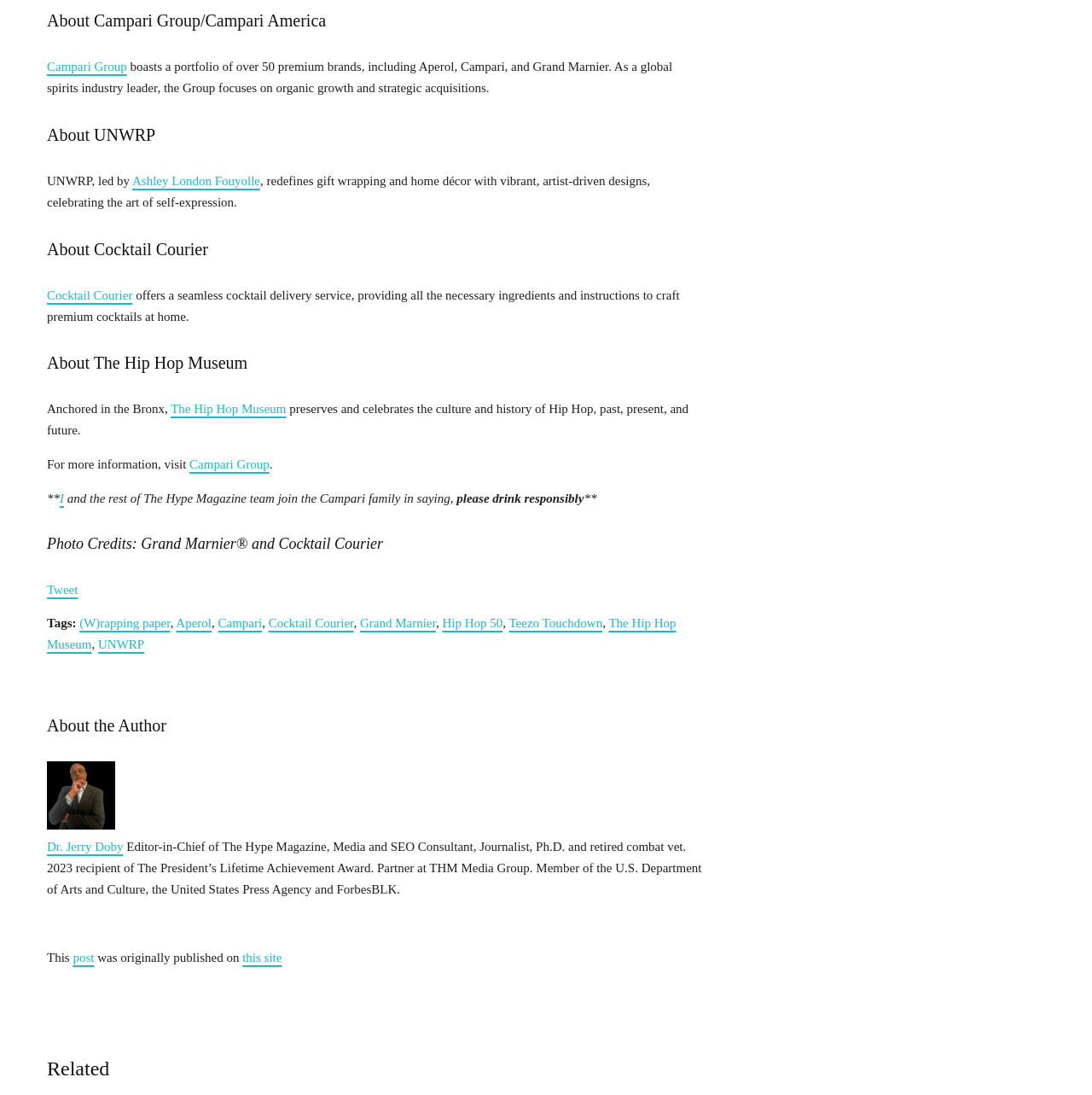Locate the bounding box coordinates of the clickable element to fulfill the following instruction: "Tweet". Provide the coordinates as four float numbers between 0 and 1 in the format [left, top, right, bottom].

[0.043, 0.532, 0.071, 0.545]